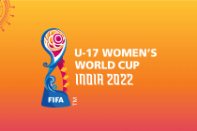What is the age group of the tournament?
Please give a detailed and elaborate explanation in response to the question.

The text 'U-17 WOMEN'S WORLD CUP' on the logo indicates that the tournament is for players under the age of 17.